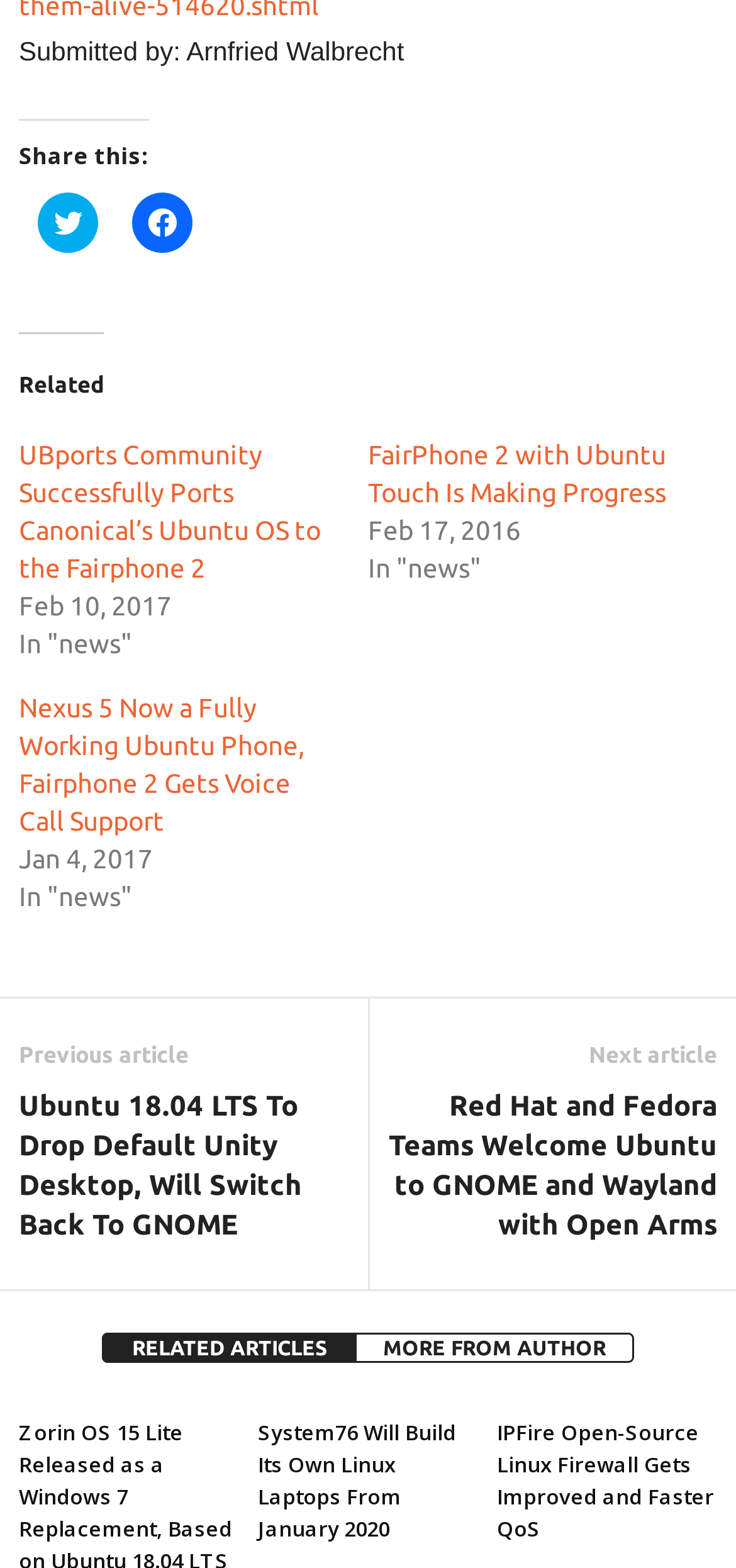How many links are there in the footer section?
Based on the visual content, answer with a single word or a brief phrase.

2